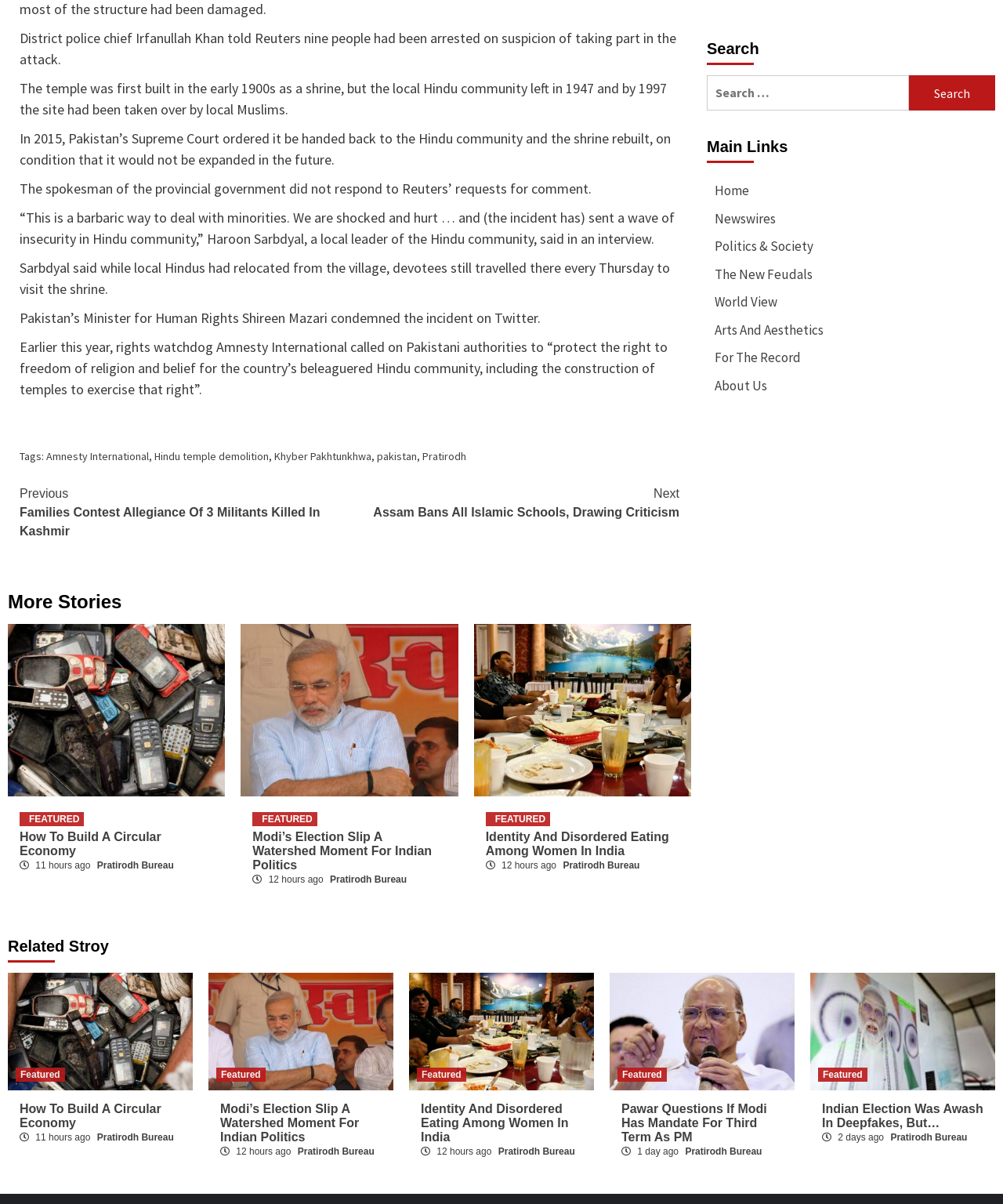What is the name of the organization that called on Pakistani authorities to protect the right to freedom of religion and belief?
Please answer the question with as much detail and depth as you can.

The answer can be found in the StaticText element [290], which mentions that Amnesty International called on Pakistani authorities to protect the right to freedom of religion and belief.